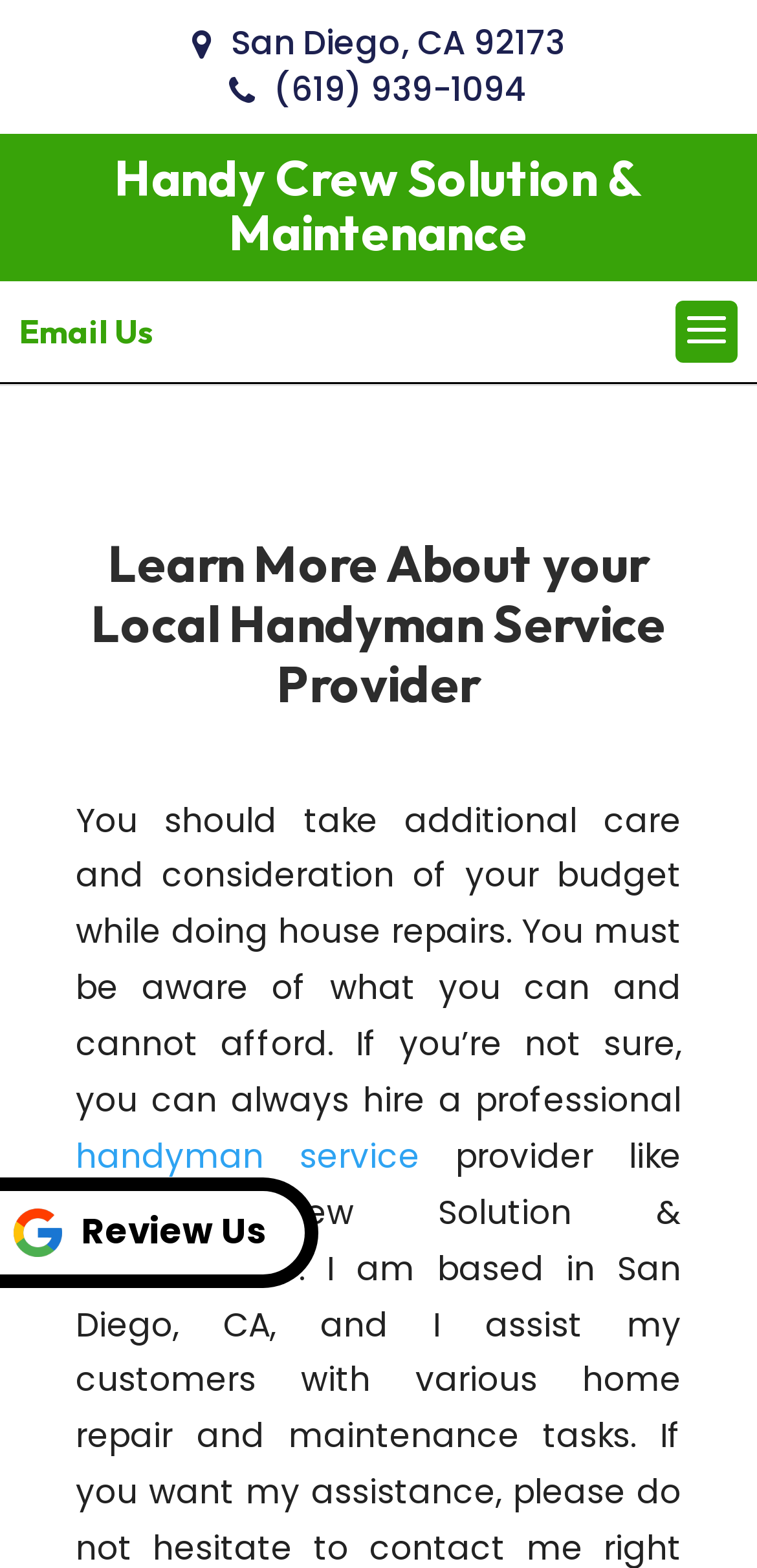Answer the question with a brief word or phrase:
What is the phone number of Handy Crew Solution & Maintenance?

(619) 939-1094